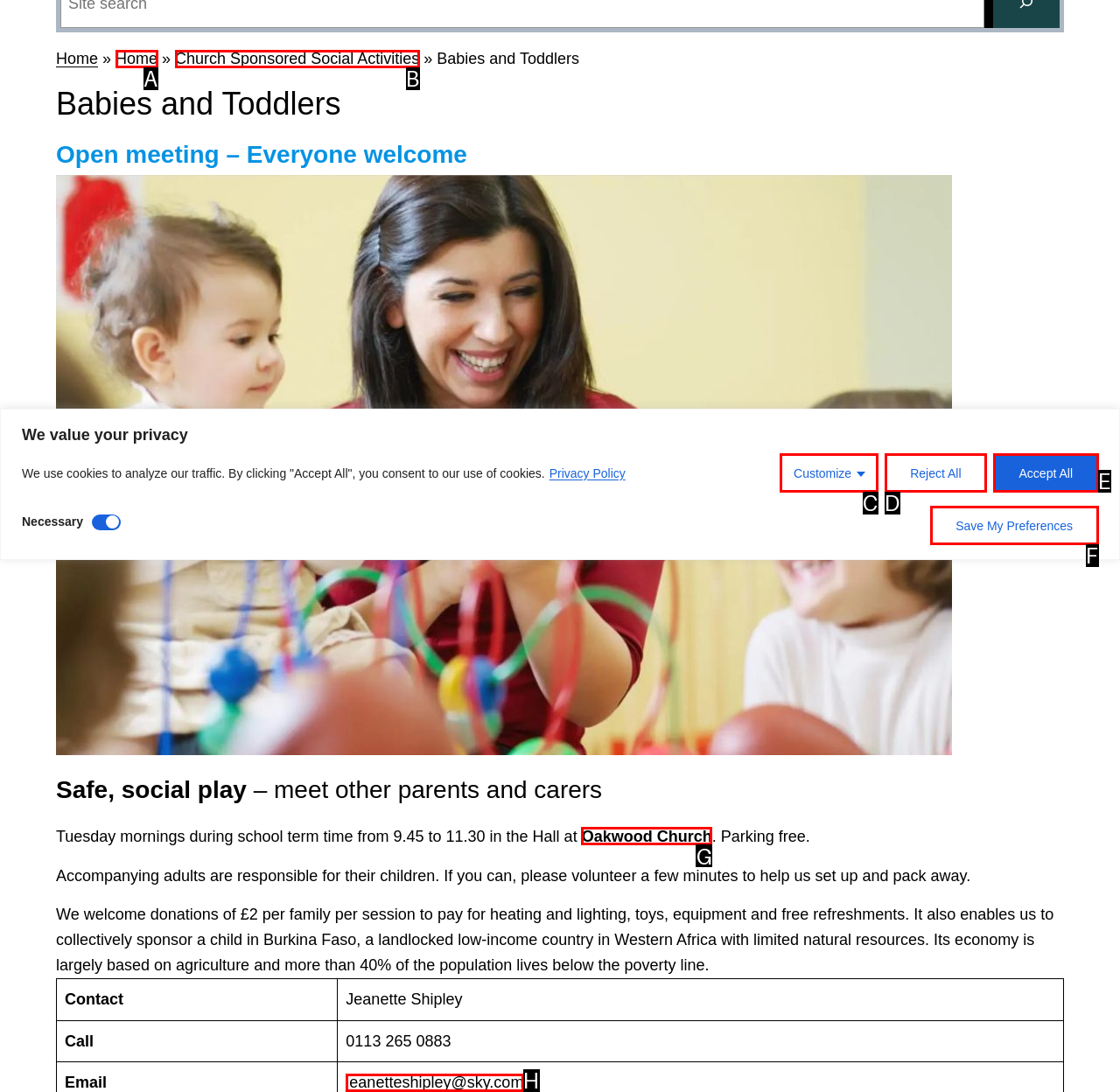Choose the letter of the UI element that aligns with the following description: jeanetteshipley@sky.com
State your answer as the letter from the listed options.

H